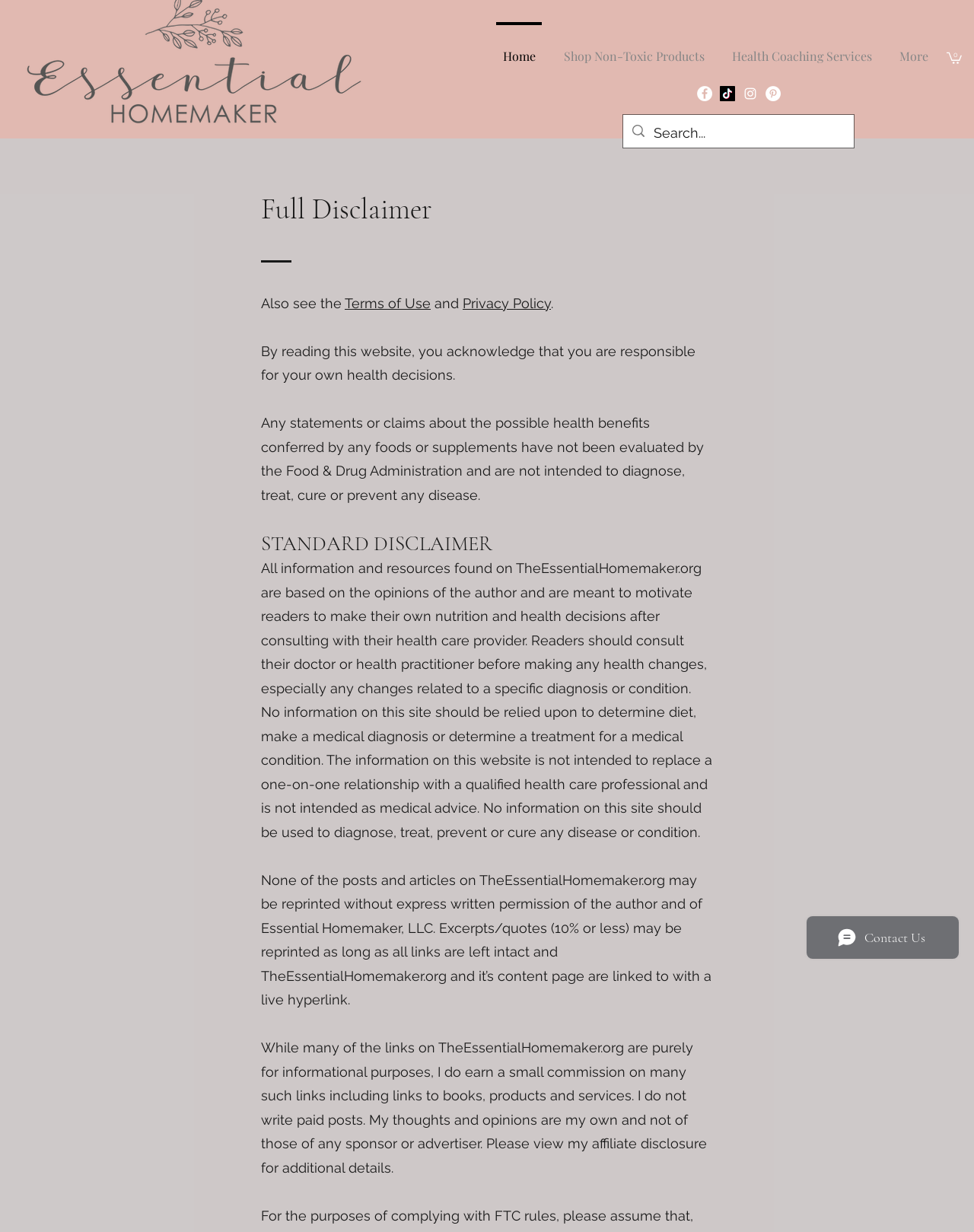Reply to the question with a single word or phrase:
What is the name of the website?

Essential Homemaker